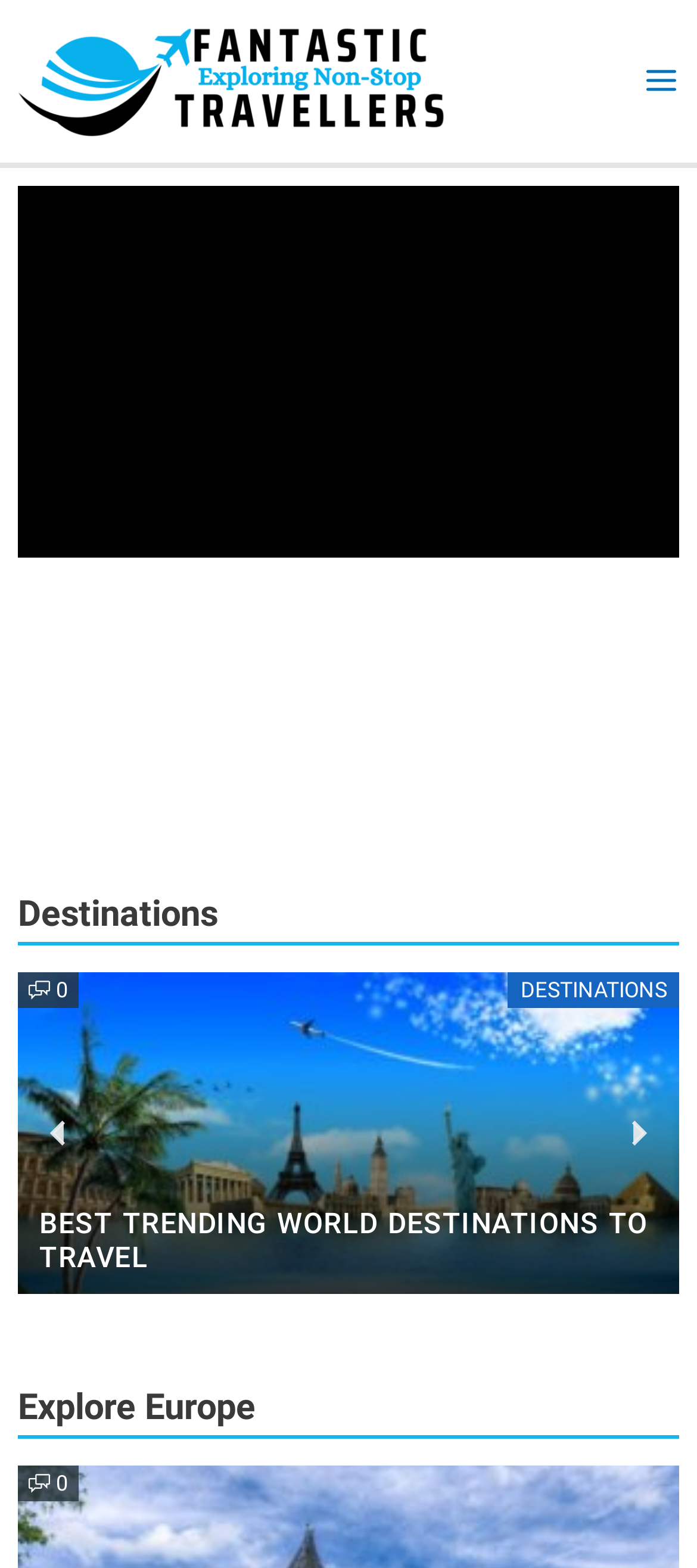Refer to the screenshot and answer the following question in detail:
What is the name of the website?

The name of the website can be found in the top-left corner of the webpage, where it is written as 'Fantastic Travellers' in a logo format.